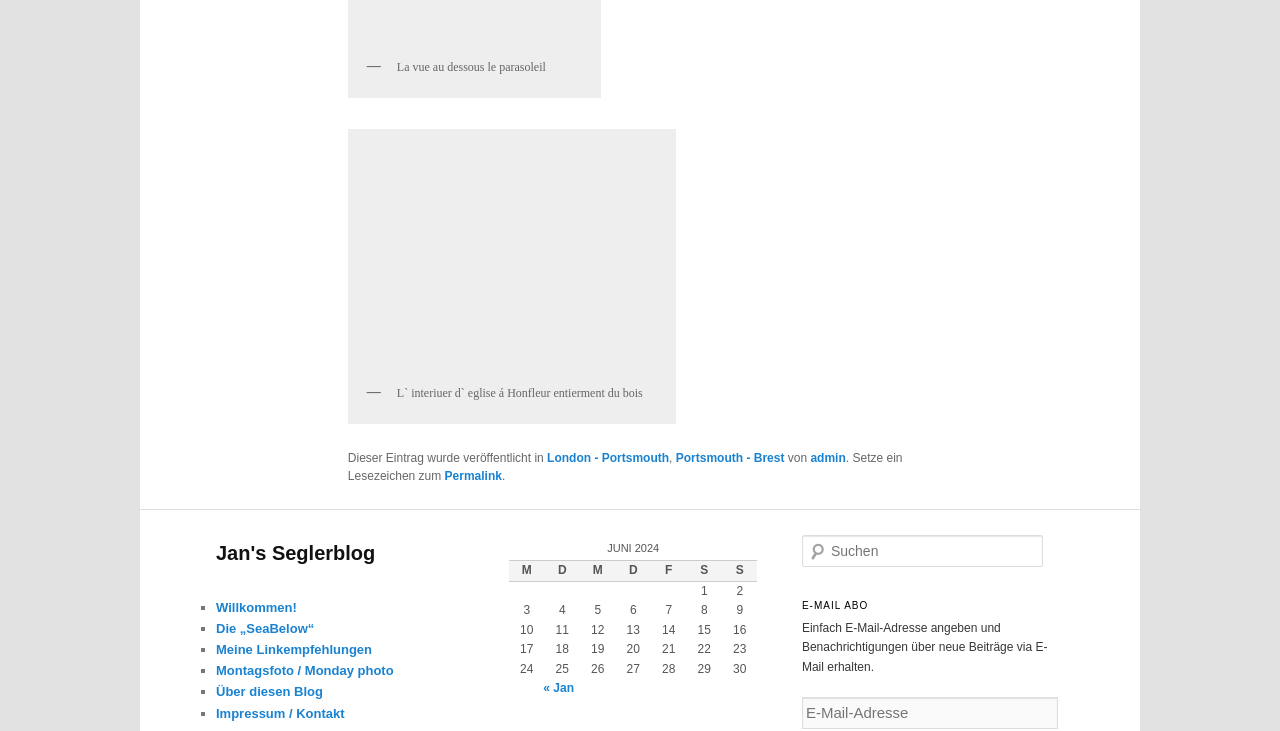Specify the bounding box coordinates of the area to click in order to follow the given instruction: "Click on the link 'L` interiuer d` eglise á Honfleur entierment du bois'."

[0.279, 0.188, 0.521, 0.511]